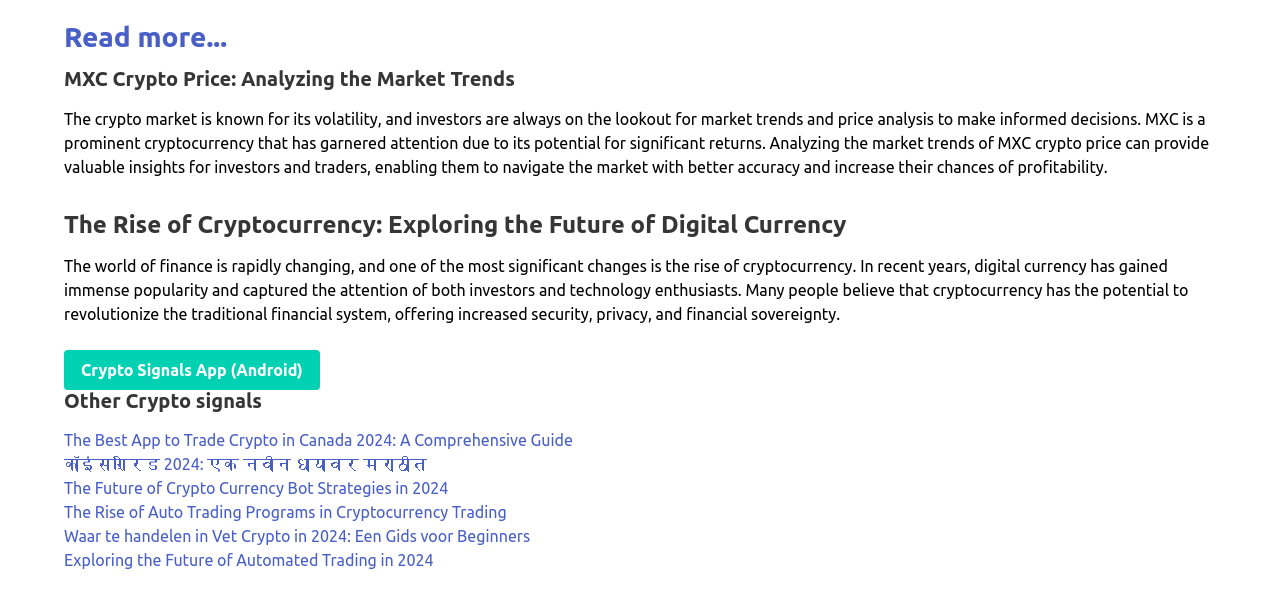Please identify the bounding box coordinates of the element's region that should be clicked to execute the following instruction: "Explore the best app to trade crypto in Canada". The bounding box coordinates must be four float numbers between 0 and 1, i.e., [left, top, right, bottom].

[0.05, 0.724, 0.448, 0.754]